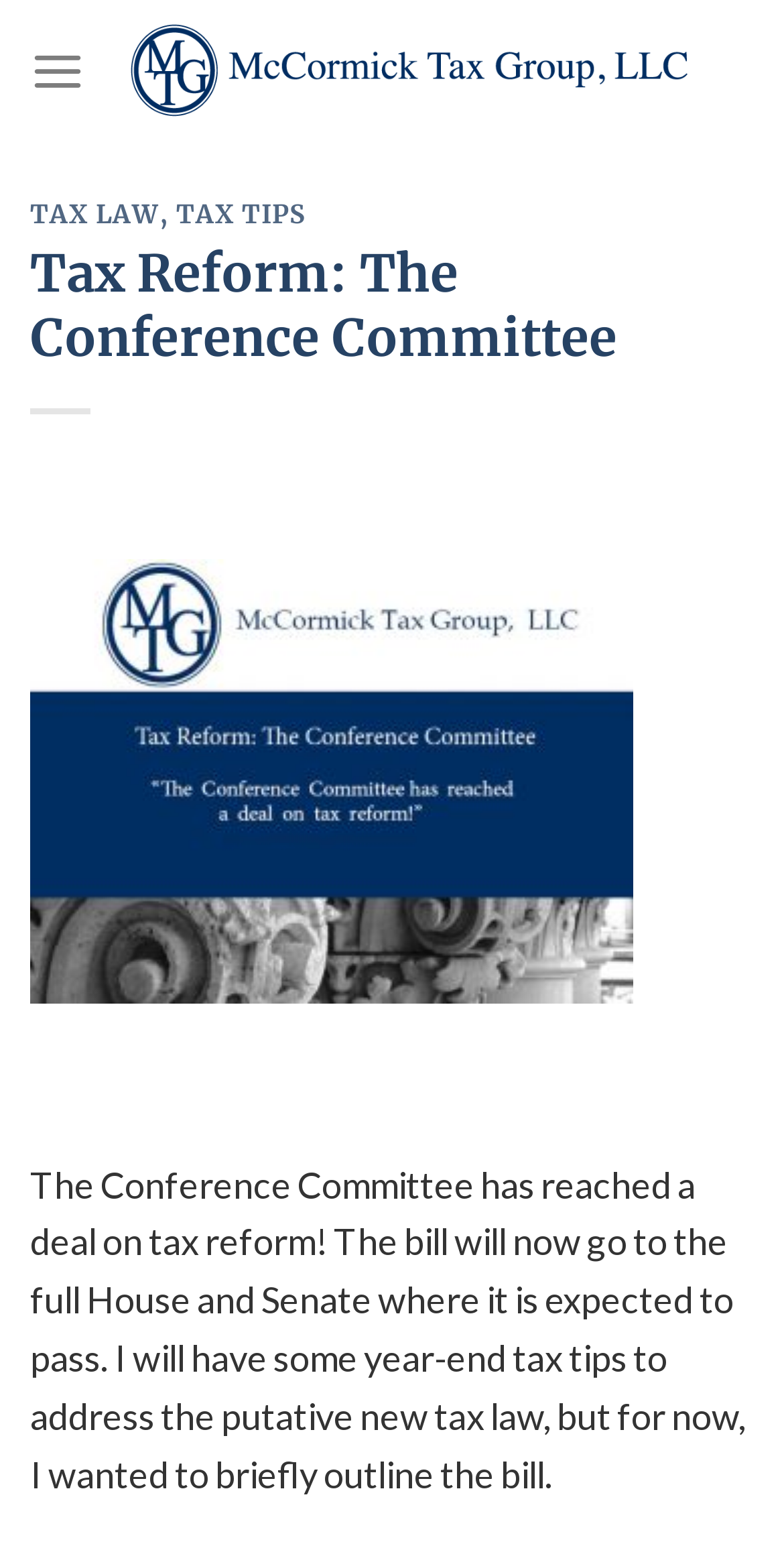Please locate and retrieve the main header text of the webpage.

Tax Reform: The Conference Committee